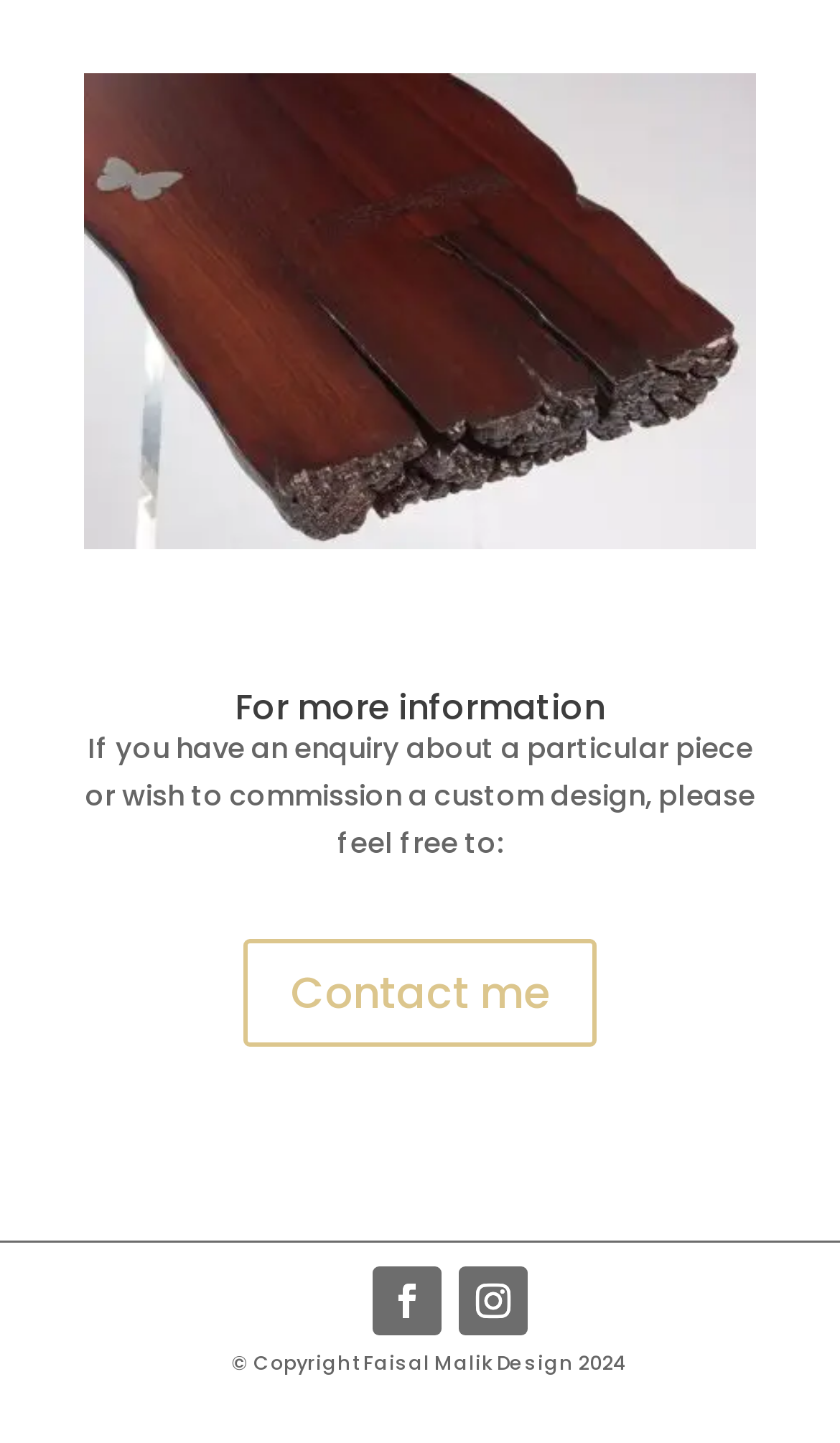Based on the element description, predict the bounding box coordinates (top-left x, top-left y, bottom-right x, bottom-right y) for the UI element in the screenshot: title="Faisal.Malik.Design.Bespoke.Custom.Handmade.Wood.Furniture.Dining.Table.watch.Bench.Maker.Bangkok.Thailand.3"

[0.1, 0.366, 0.9, 0.394]